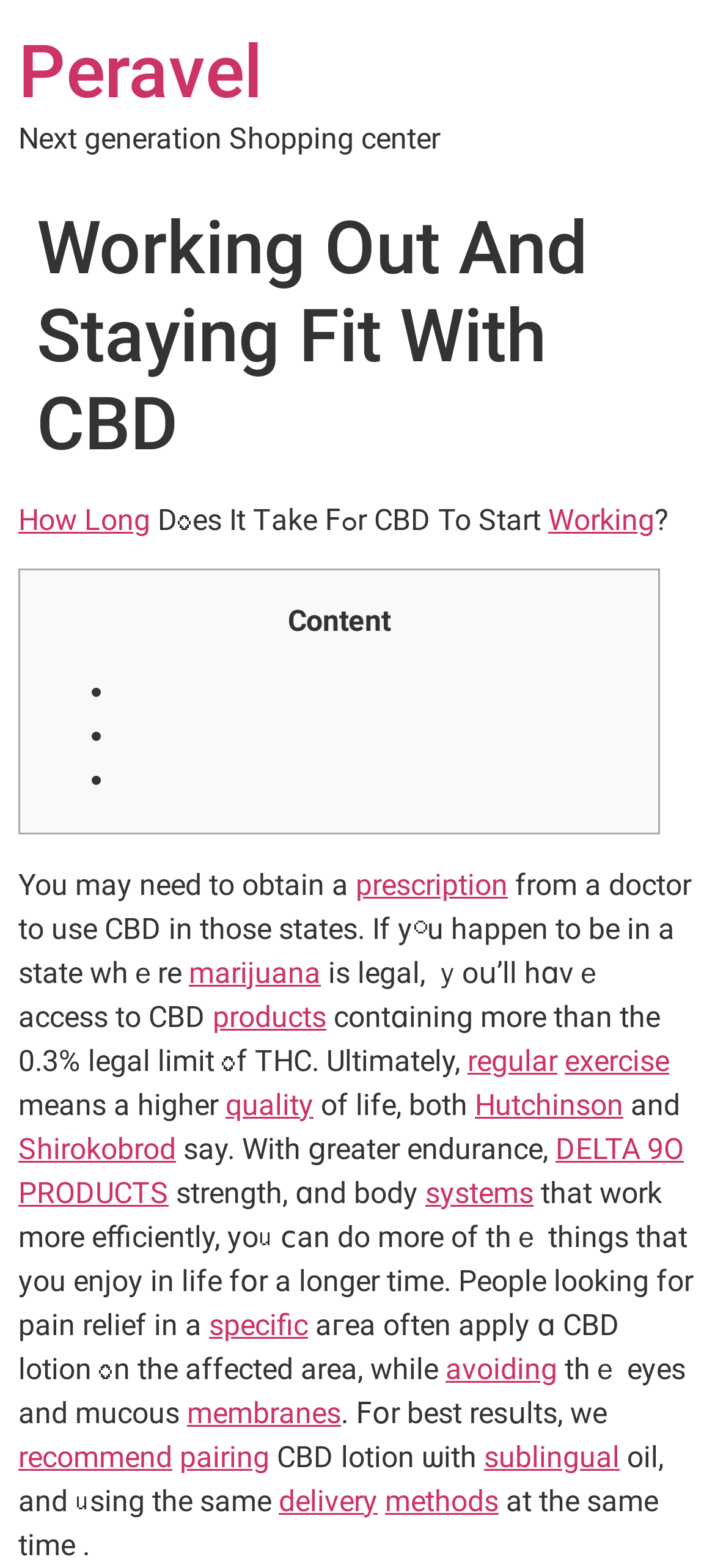Provide a brief response to the question using a single word or phrase: 
What is the recommended way to use CBD lotion?

Apply on affected area